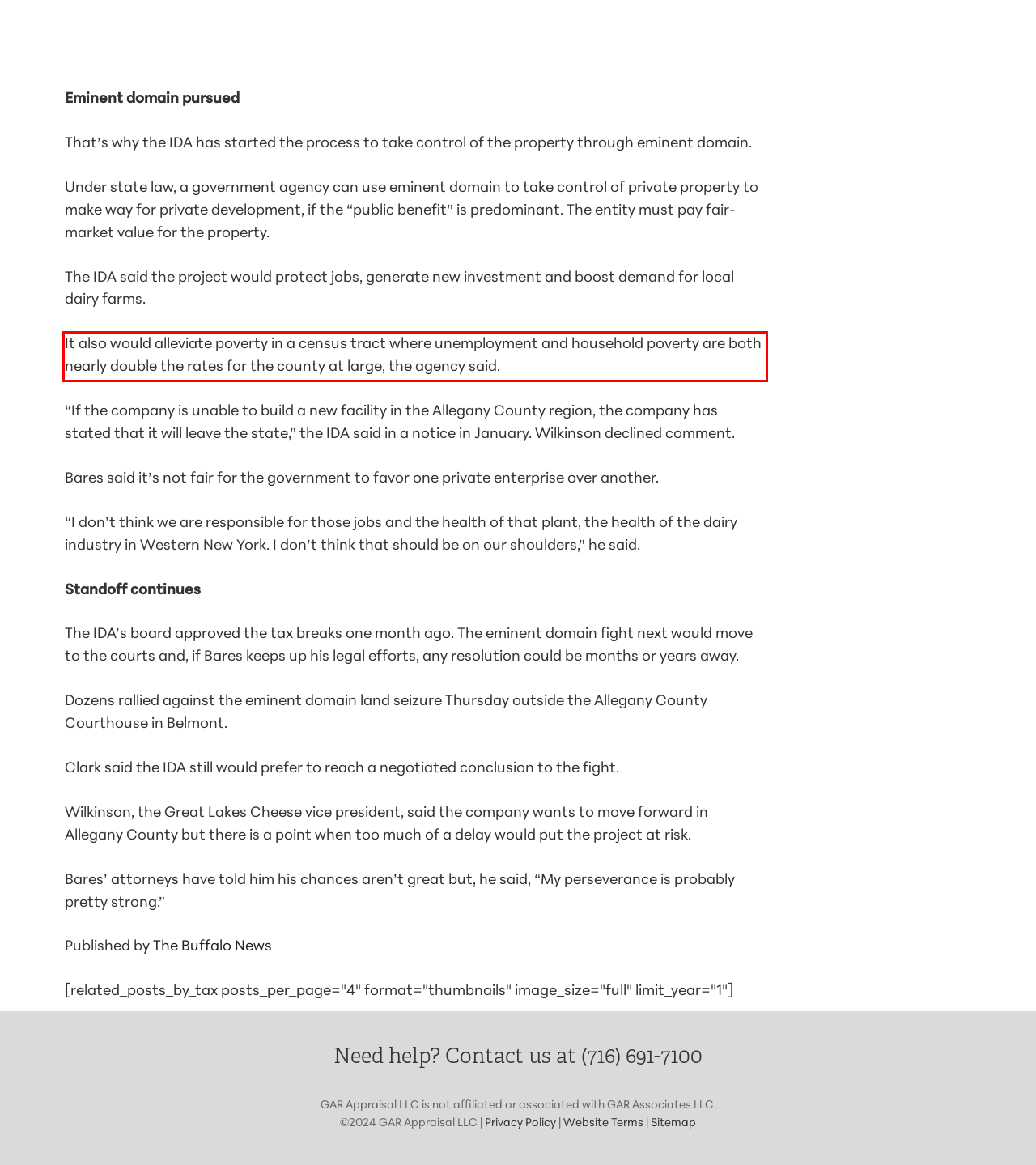Please perform OCR on the text within the red rectangle in the webpage screenshot and return the text content.

It also would alleviate poverty in a census tract where unemployment and household poverty are both nearly double the rates for the county at large, the agency said.